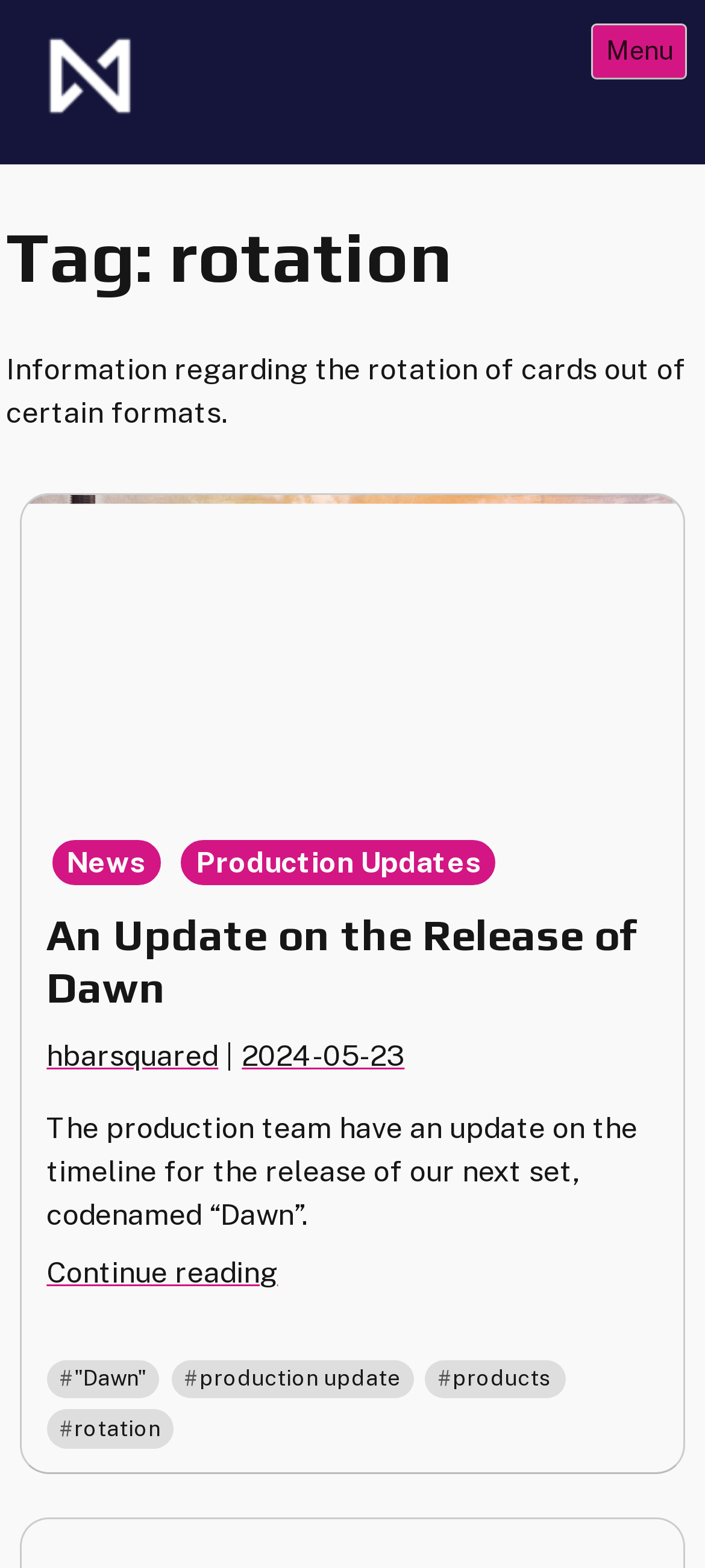What is the category of the article?
Using the image as a reference, answer the question in detail.

The category of the article is 'News', which is indicated by the link 'News' located at the top of the article section, along with other categories such as 'Production Updates' and 'rotation'.